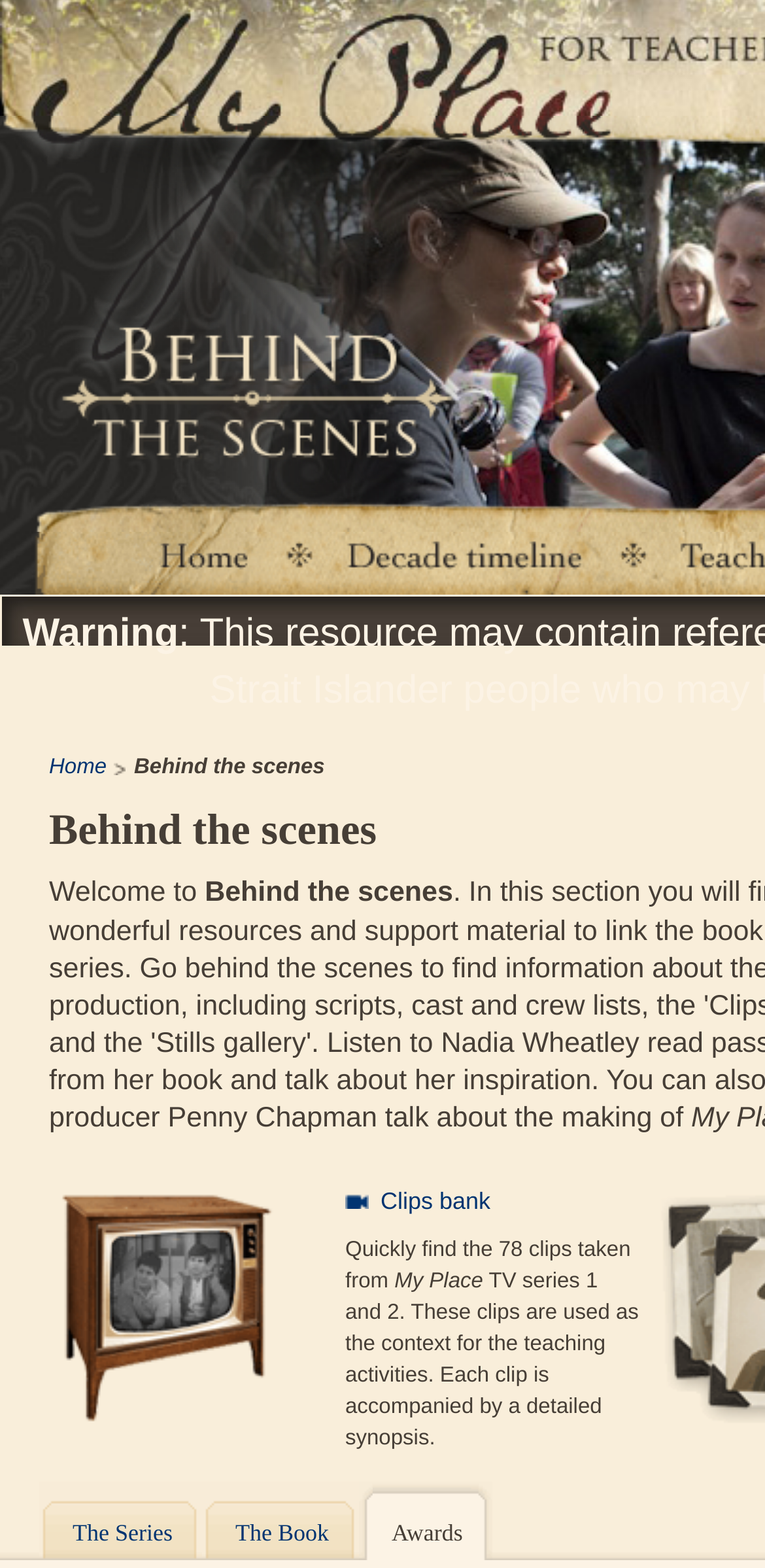Write an elaborate caption that captures the essence of the webpage.

The webpage is titled "Behind the scenes | My Place for teachers" and appears to be a resource page for teachers. At the top left, there is a link to "Home" and next to it, a link to "Decade Timeline". Below these links, a warning message is displayed. 

On the left side, there are two more links to "Home" and a title "Behind the scenes". Below this title, a welcome message "Welcome to" is displayed. 

Further down on the left side, there is a link to "Clips bank" accompanied by an image, and another link to "Clips bank" on the right side. Next to the right-side link, there is a description of the clips bank, stating that it allows users to quickly find clips taken from the "My Place" TV series 1 and 2, along with a detailed synopsis of each clip.

At the bottom of the page, there are three links: "The Series", "The Book", and "Awards", which are likely related to the "My Place" TV series.